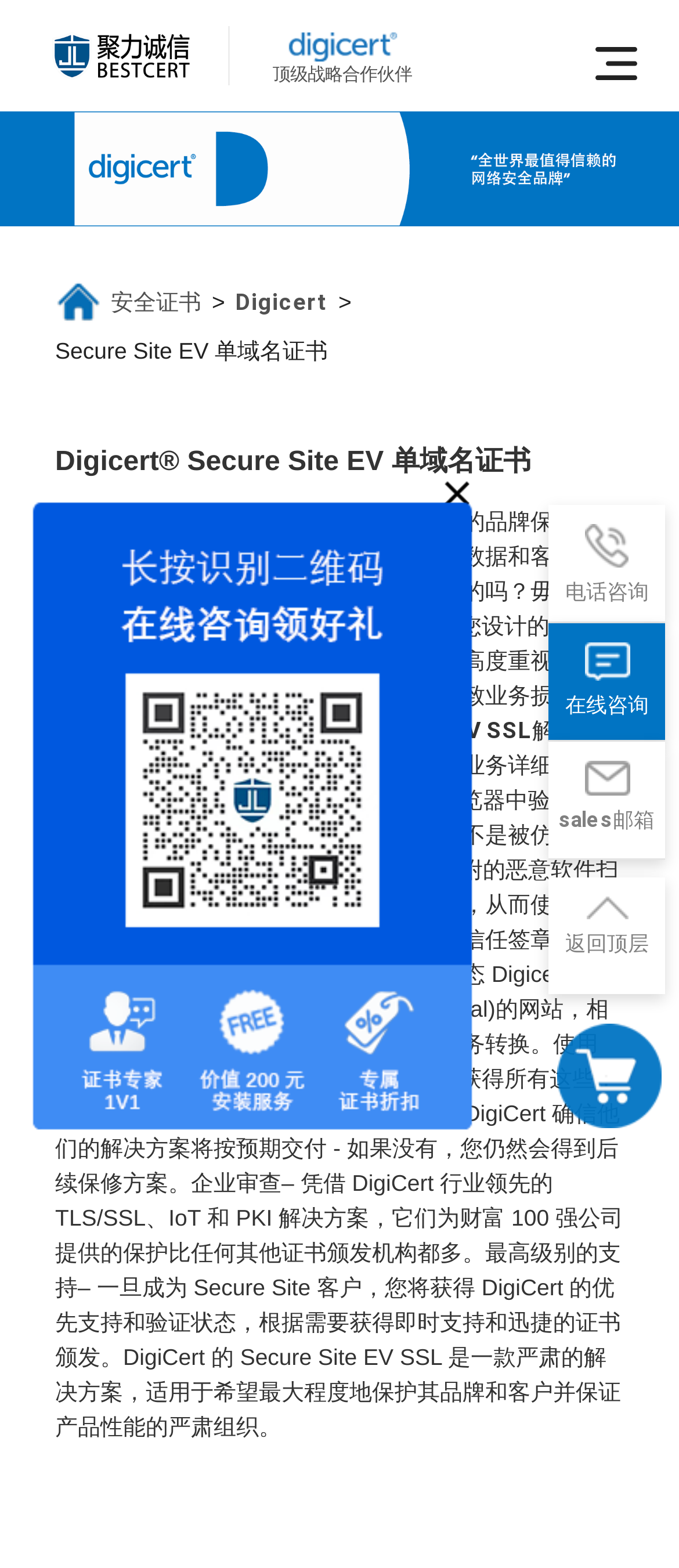How many ways are there to contact the sales team? Based on the image, give a response in one word or a short phrase.

3